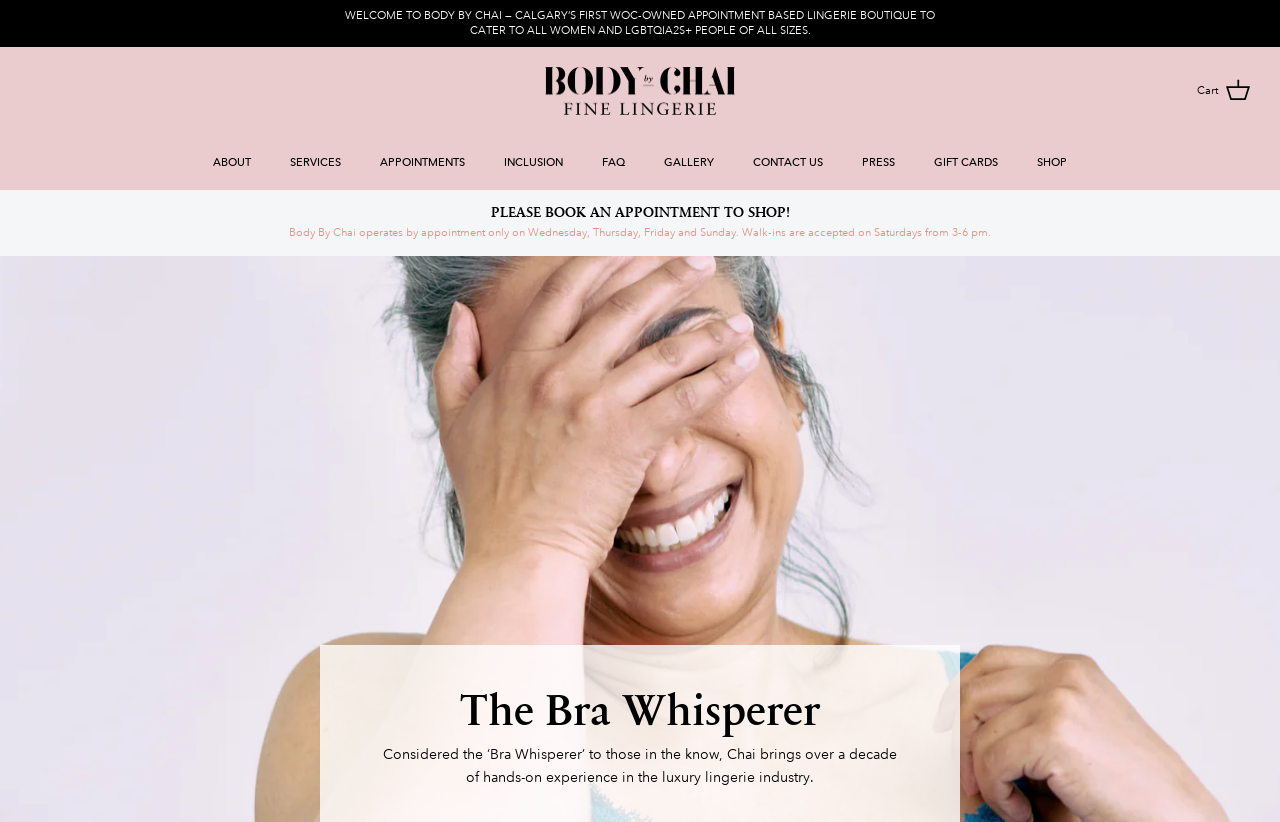What is the purpose of the appointment?
Using the visual information, respond with a single word or phrase.

To shop